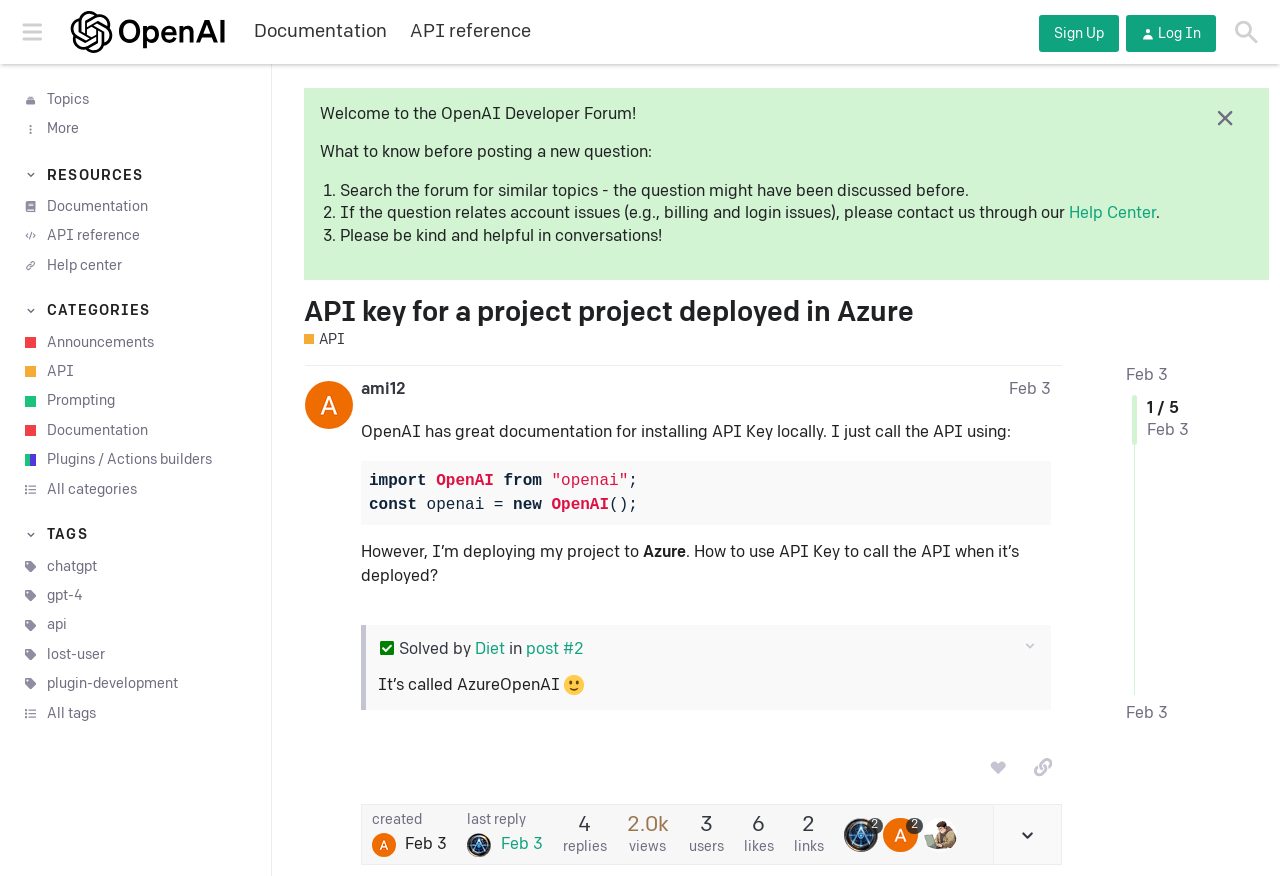Please locate the bounding box coordinates for the element that should be clicked to achieve the following instruction: "View the 'API reference'". Ensure the coordinates are given as four float numbers between 0 and 1, i.e., [left, top, right, bottom].

[0.311, 0.016, 0.423, 0.057]